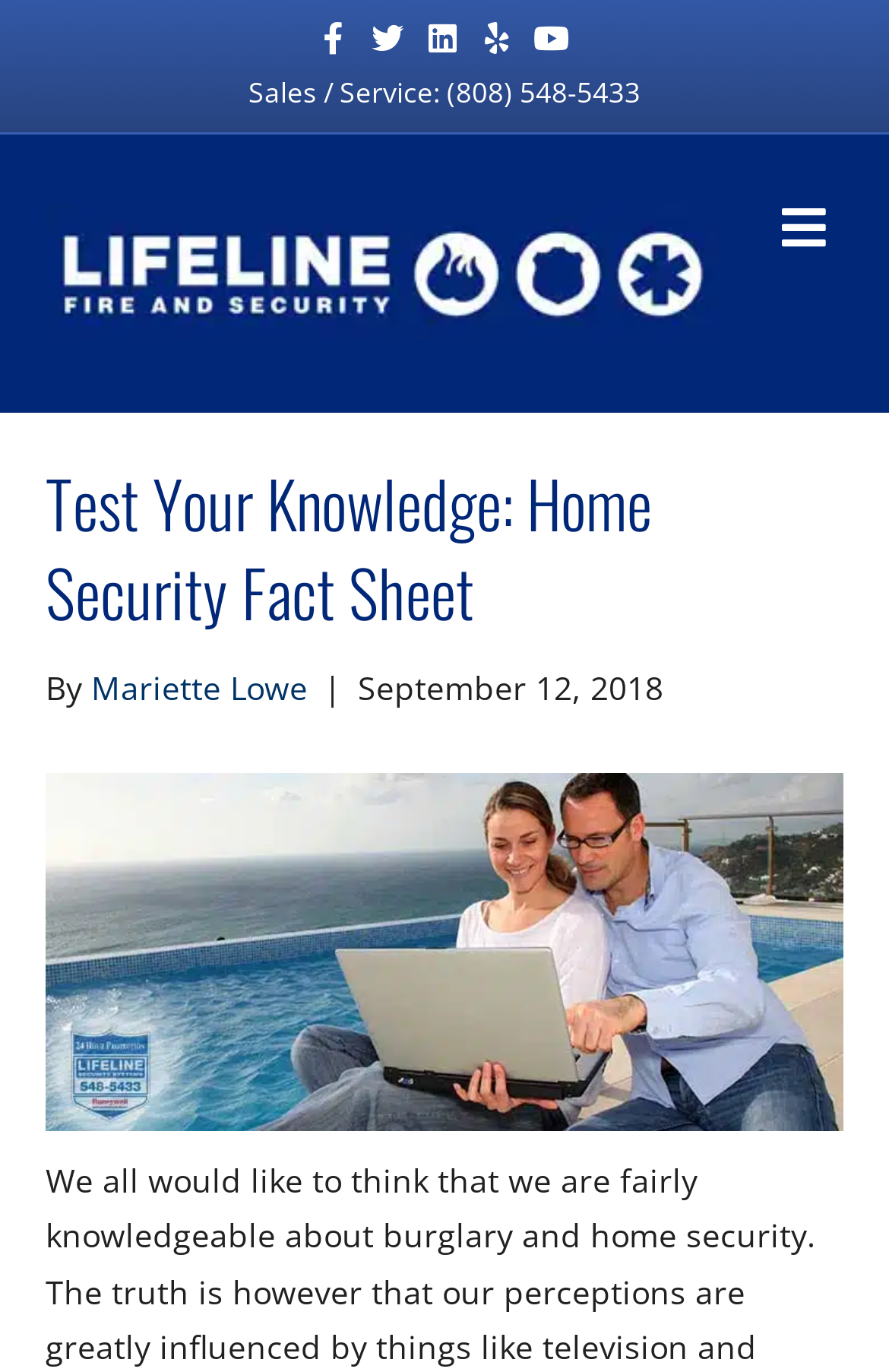Pinpoint the bounding box coordinates of the clickable area needed to execute the instruction: "Open the menu". The coordinates should be specified as four float numbers between 0 and 1, i.e., [left, top, right, bottom].

[0.859, 0.138, 0.949, 0.194]